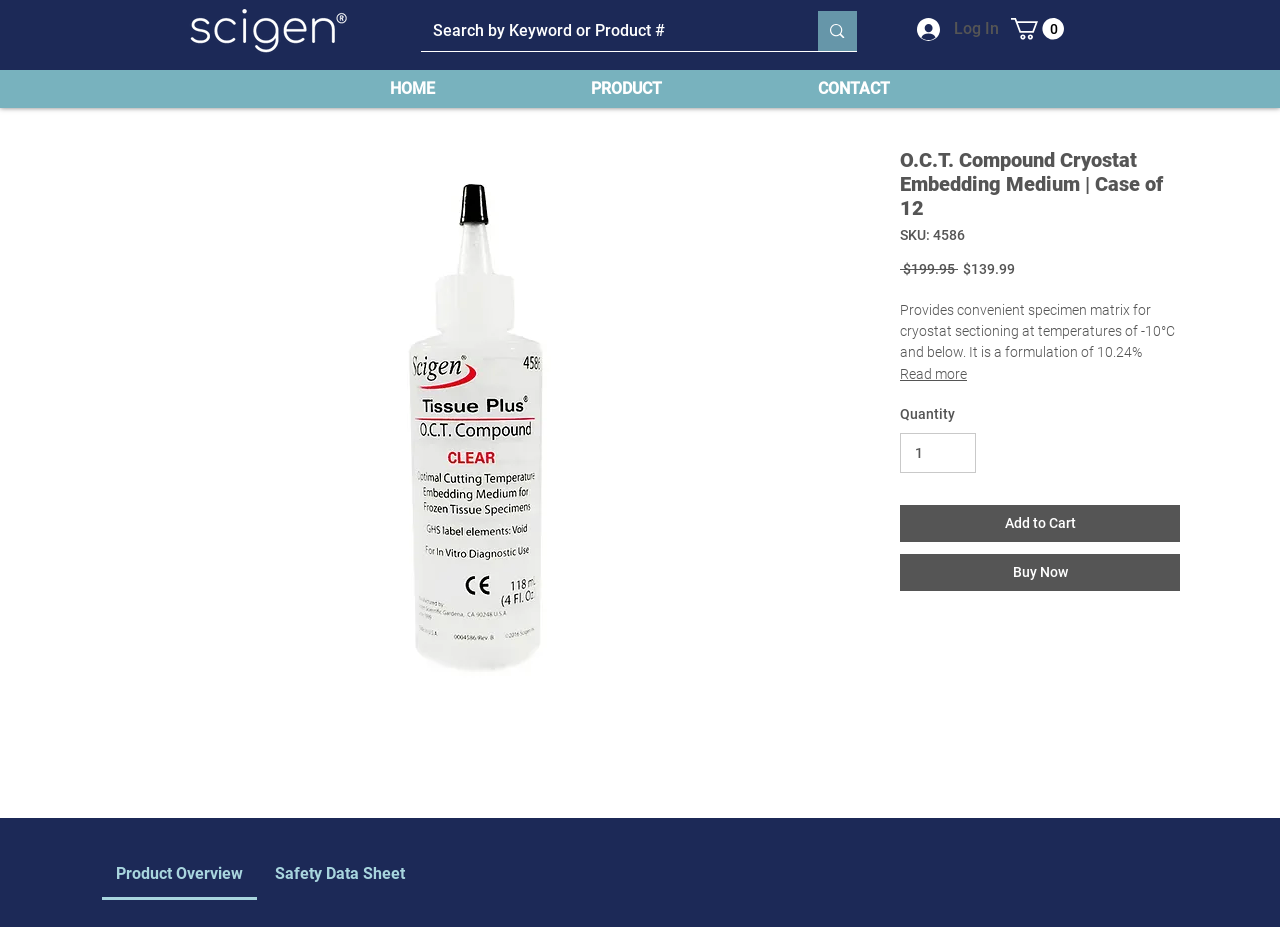Please determine the bounding box coordinates of the area that needs to be clicked to complete this task: 'Read more'. The coordinates must be four float numbers between 0 and 1, formatted as [left, top, right, bottom].

[0.703, 0.391, 0.922, 0.416]